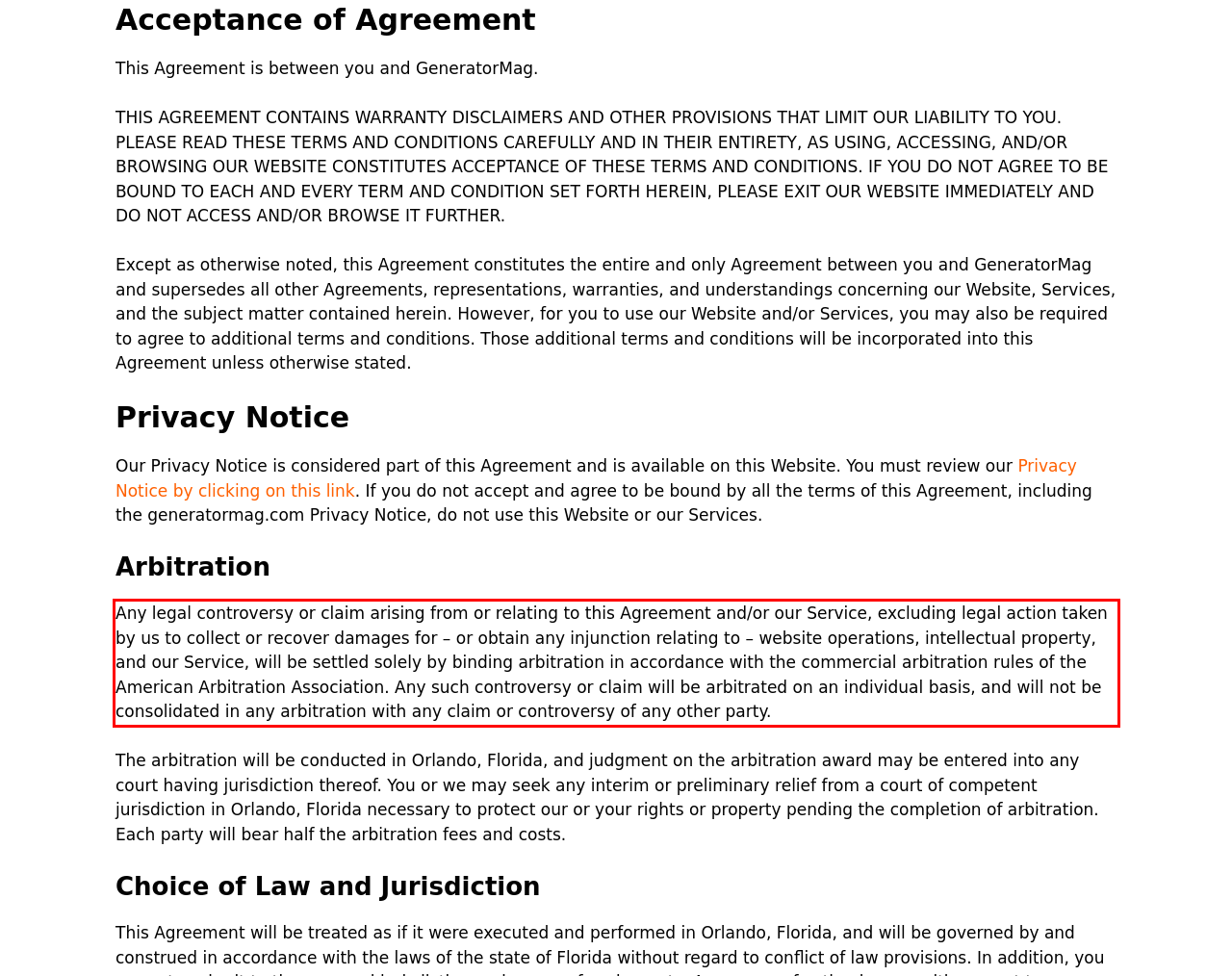Within the provided webpage screenshot, find the red rectangle bounding box and perform OCR to obtain the text content.

Any legal controversy or claim arising from or relating to this Agreement and/or our Service, excluding legal action taken by us to collect or recover damages for – or obtain any injunction relating to – website operations, intellectual property, and our Service, will be settled solely by binding arbitration in accordance with the commercial arbitration rules of the American Arbitration Association. Any such controversy or claim will be arbitrated on an individual basis, and will not be consolidated in any arbitration with any claim or controversy of any other party.